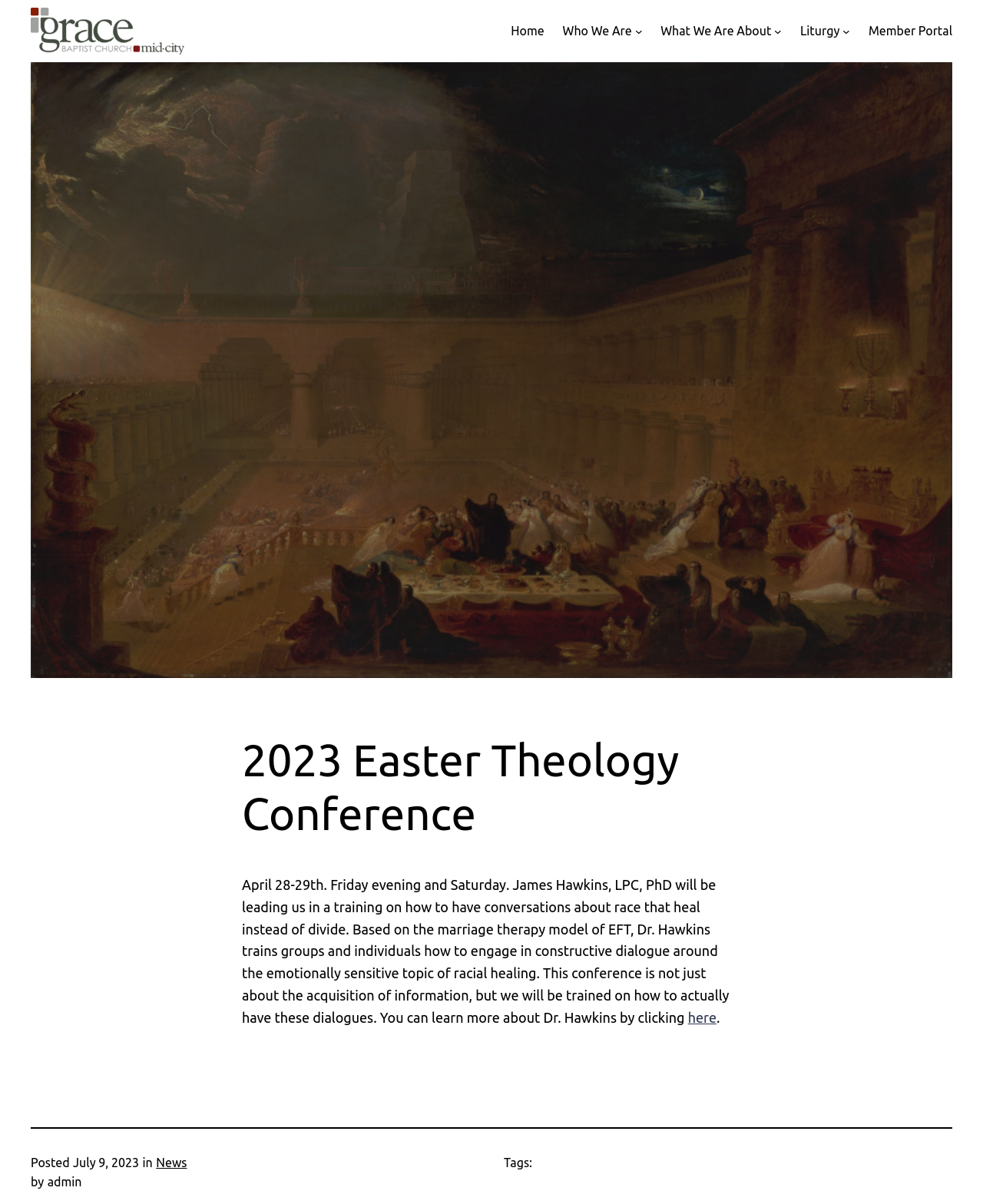What is the topic of the training led by Dr. Hawkins?
Please respond to the question with a detailed and well-explained answer.

The topic of the training can be inferred from the main content section of the webpage, where it is mentioned that Dr. Hawkins will be leading a training on 'how to have conversations about race that heal instead of divide.'